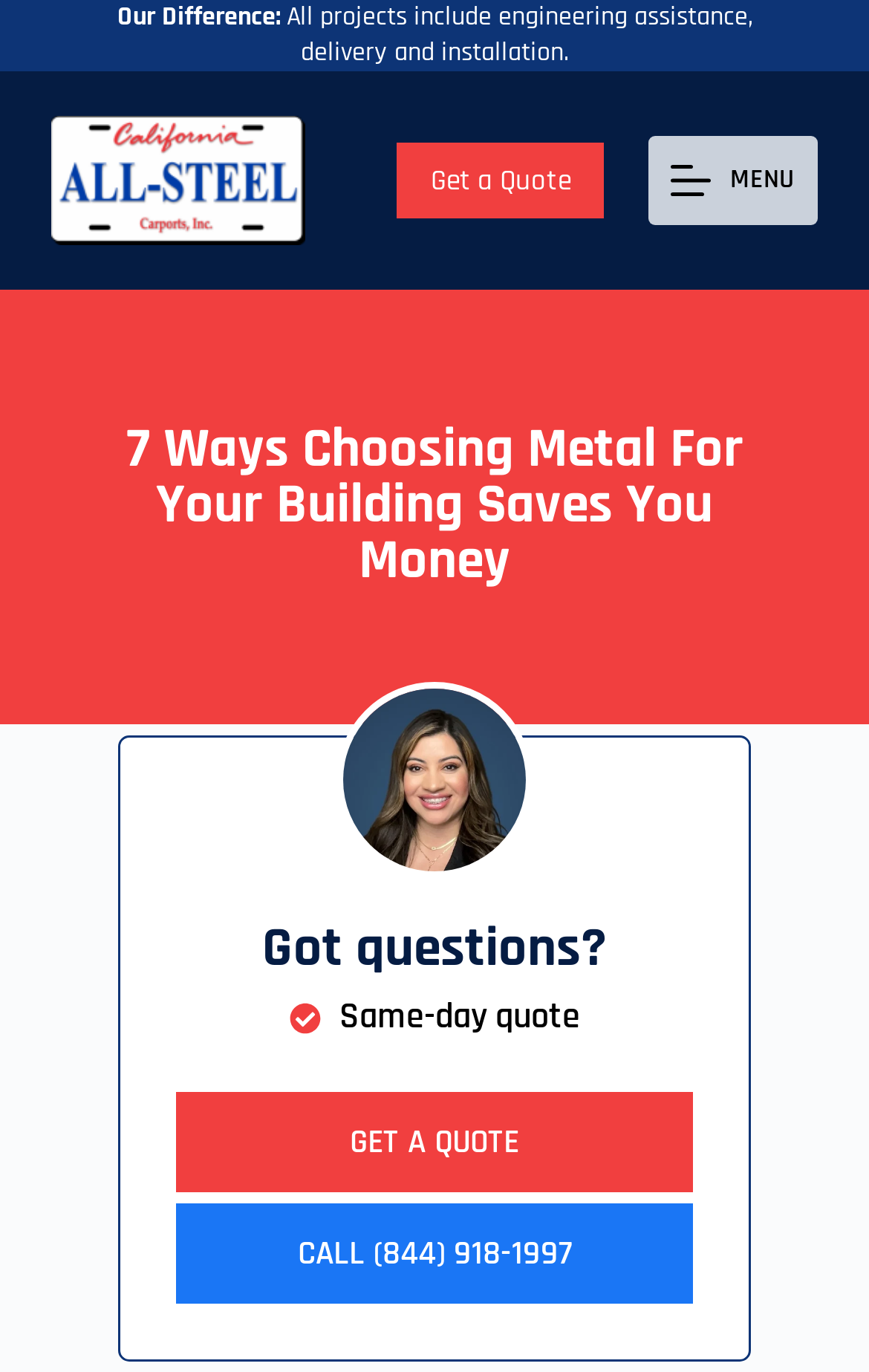Respond to the following query with just one word or a short phrase: 
What is the company name mentioned on the webpage?

California All Steel